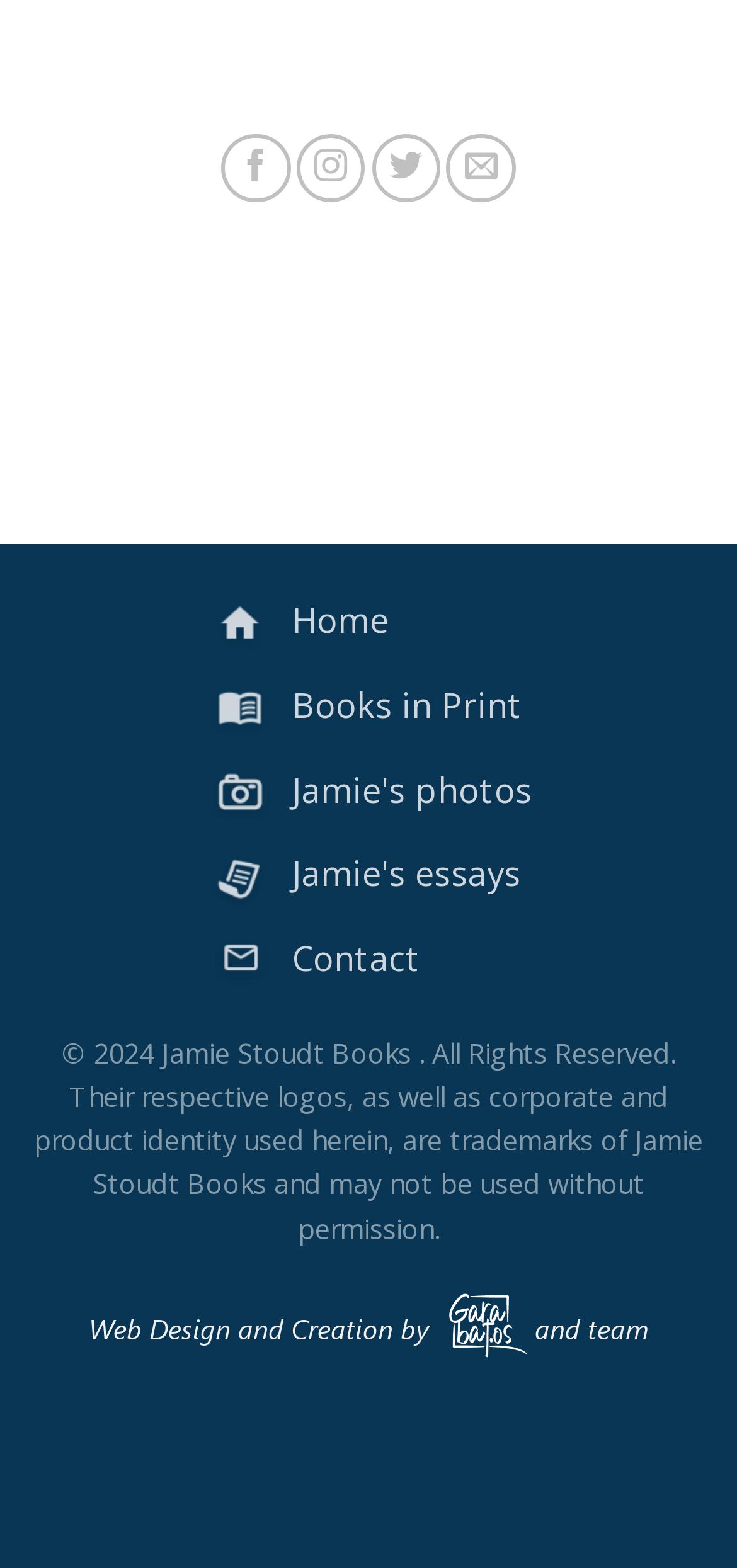Locate the bounding box coordinates of the element to click to perform the following action: 'View Jamie's photos'. The coordinates should be given as four float values between 0 and 1, in the form of [left, top, right, bottom].

[0.278, 0.482, 0.722, 0.525]